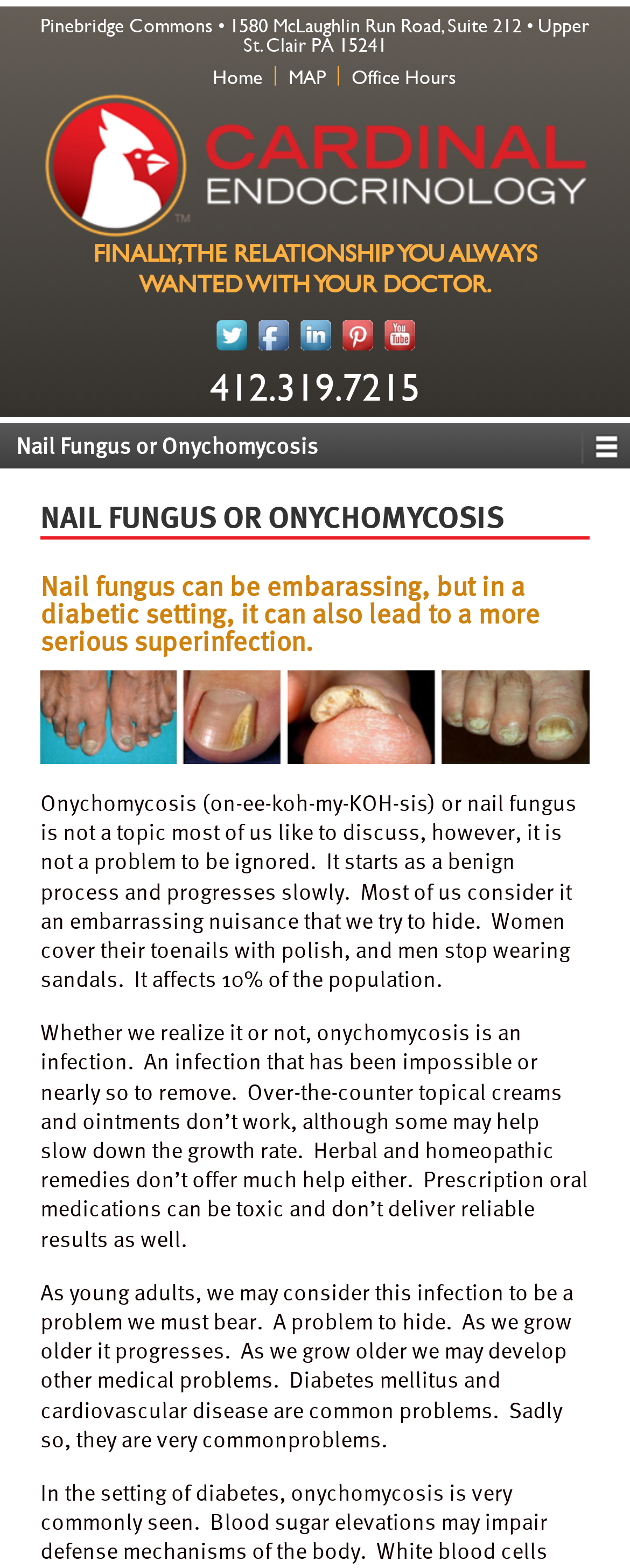Please give the bounding box coordinates of the area that should be clicked to fulfill the following instruction: "View MAP". The coordinates should be in the format of four float numbers from 0 to 1, i.e., [left, top, right, bottom].

[0.435, 0.042, 0.527, 0.055]